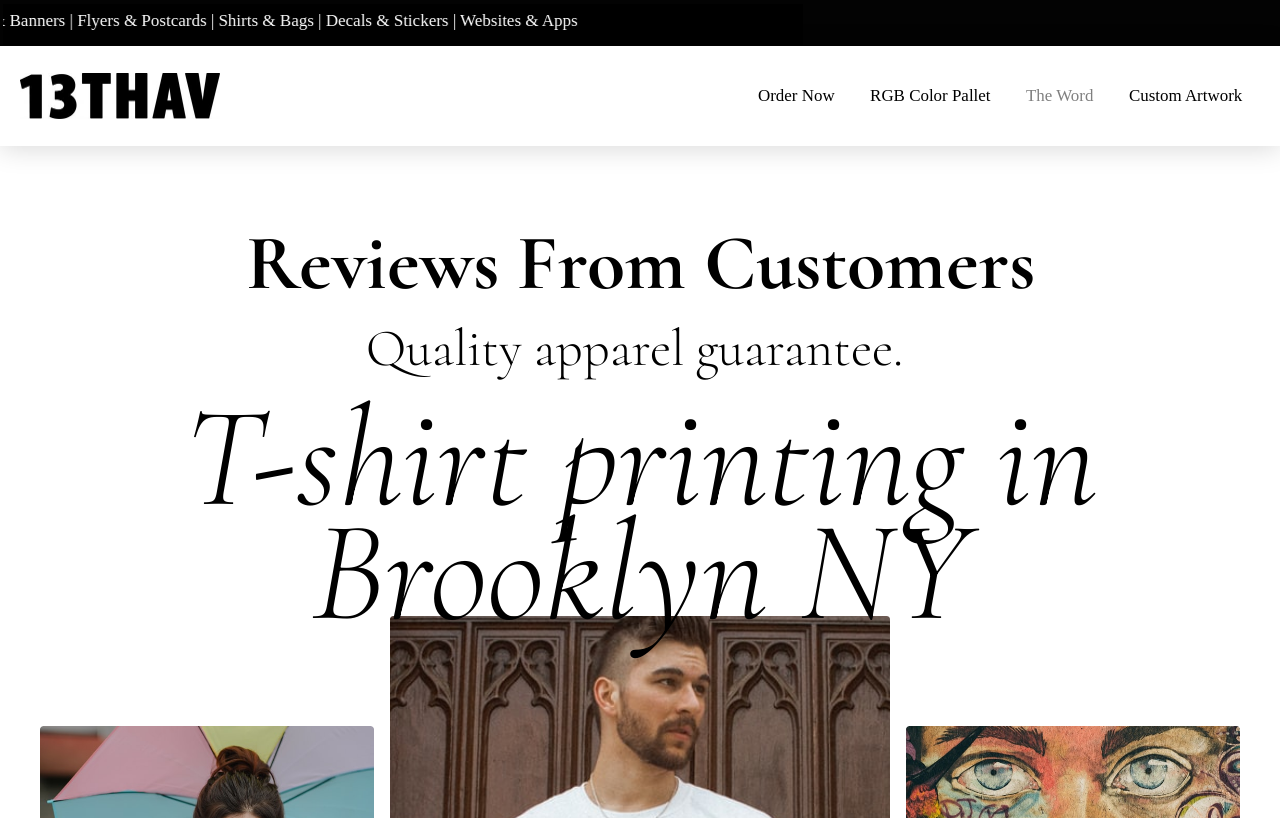What is the guarantee mentioned on the webpage?
Answer with a single word or phrase, using the screenshot for reference.

Quality apparel